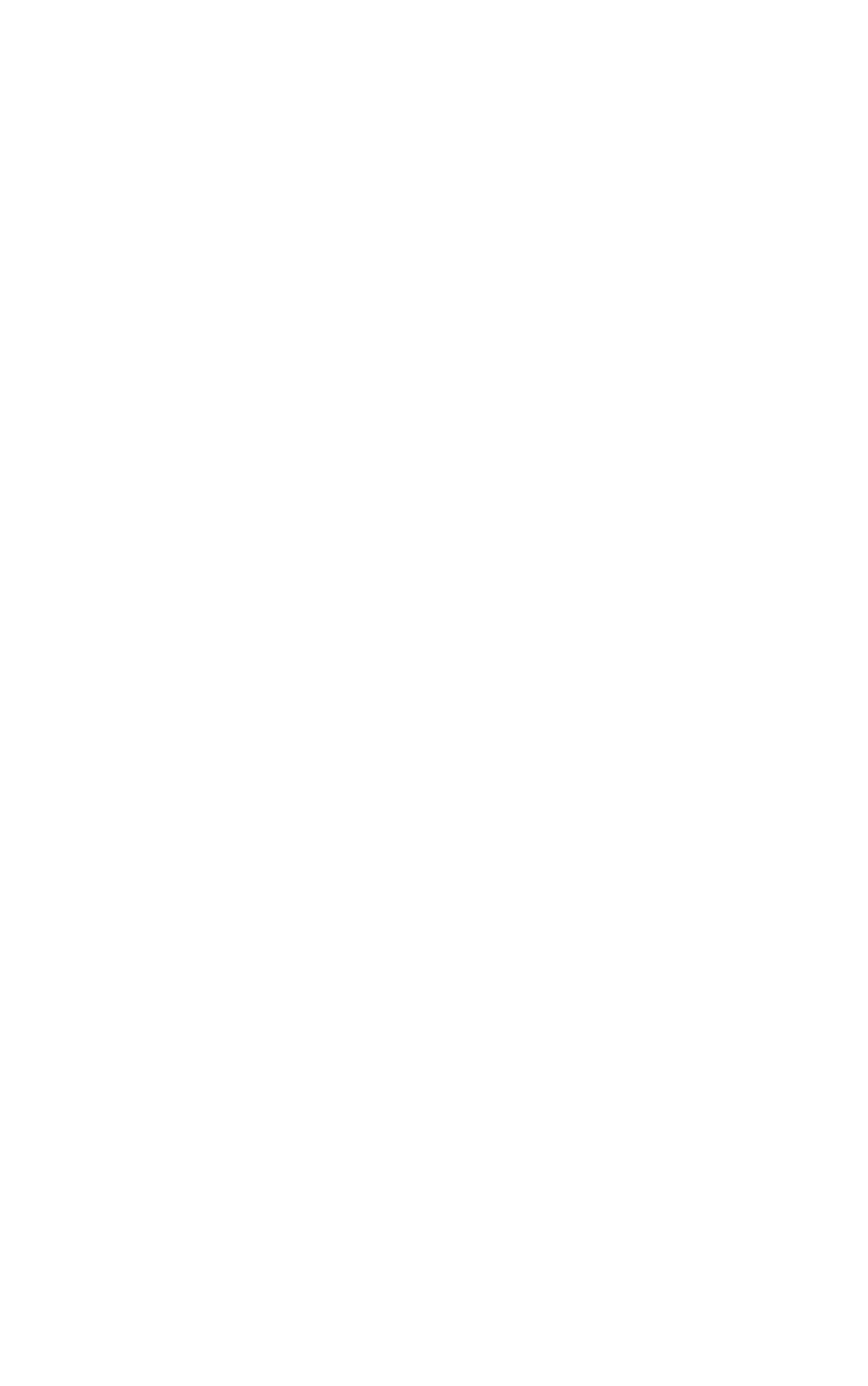Please specify the bounding box coordinates in the format (top-left x, top-left y, bottom-right x, bottom-right y), with all values as floating point numbers between 0 and 1. Identify the bounding box of the UI element described by: Weight Loss tips

[0.117, 0.208, 0.422, 0.237]